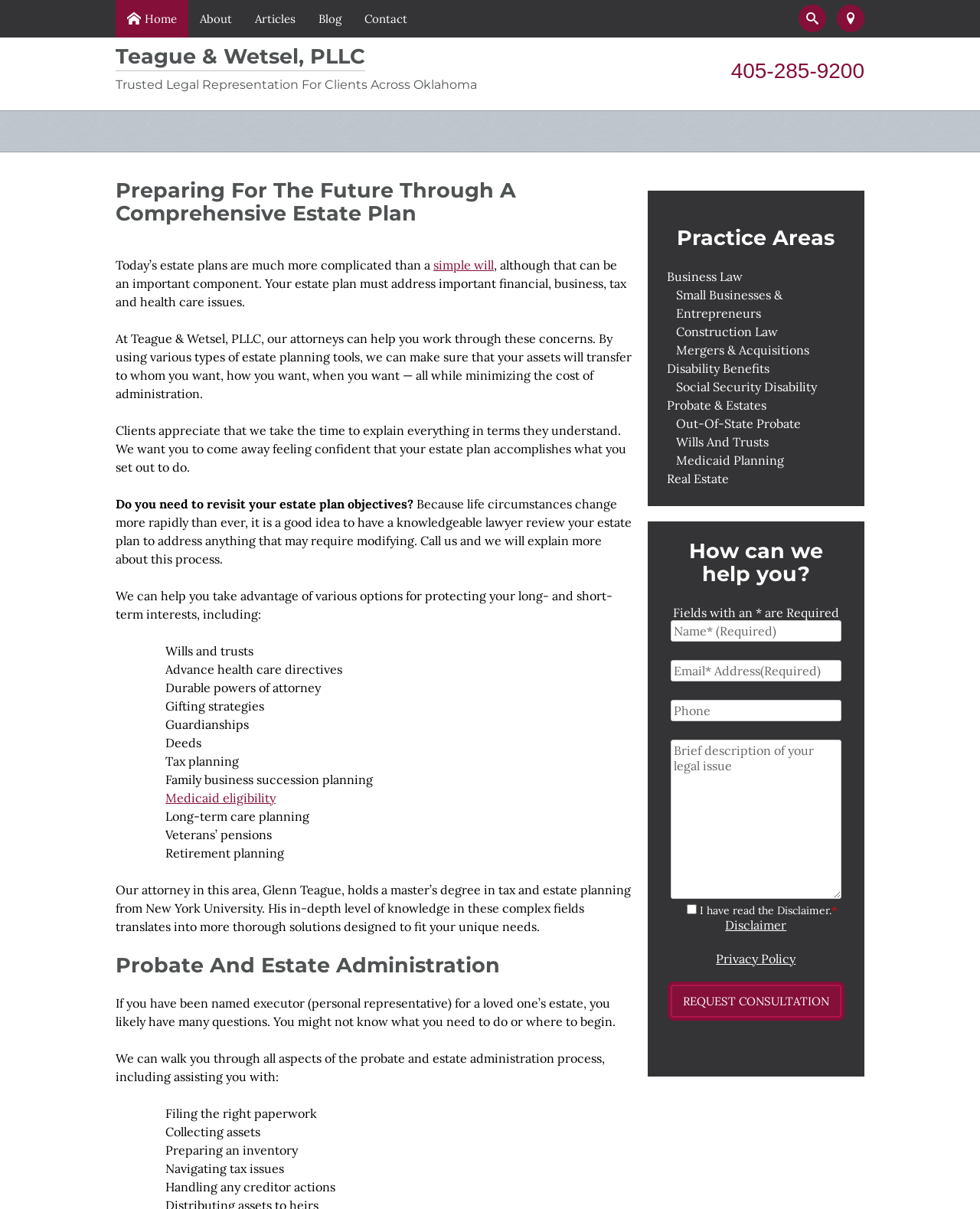What is the purpose of the contact form?
Answer with a single word or phrase by referring to the visual content.

To request a consultation